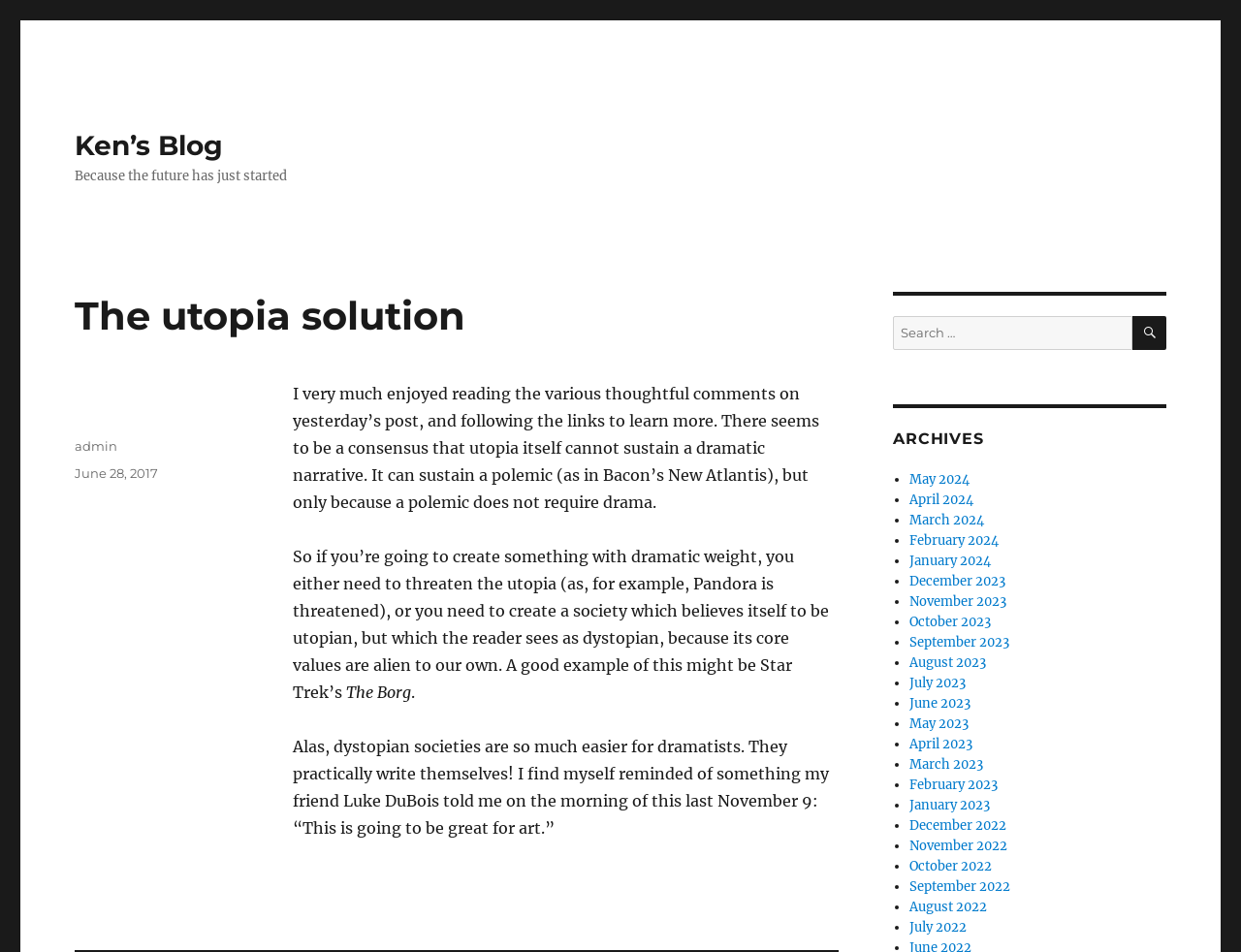Locate the bounding box coordinates of the element to click to perform the following action: 'Search for something'. The coordinates should be given as four float values between 0 and 1, in the form of [left, top, right, bottom].

[0.912, 0.332, 0.94, 0.368]